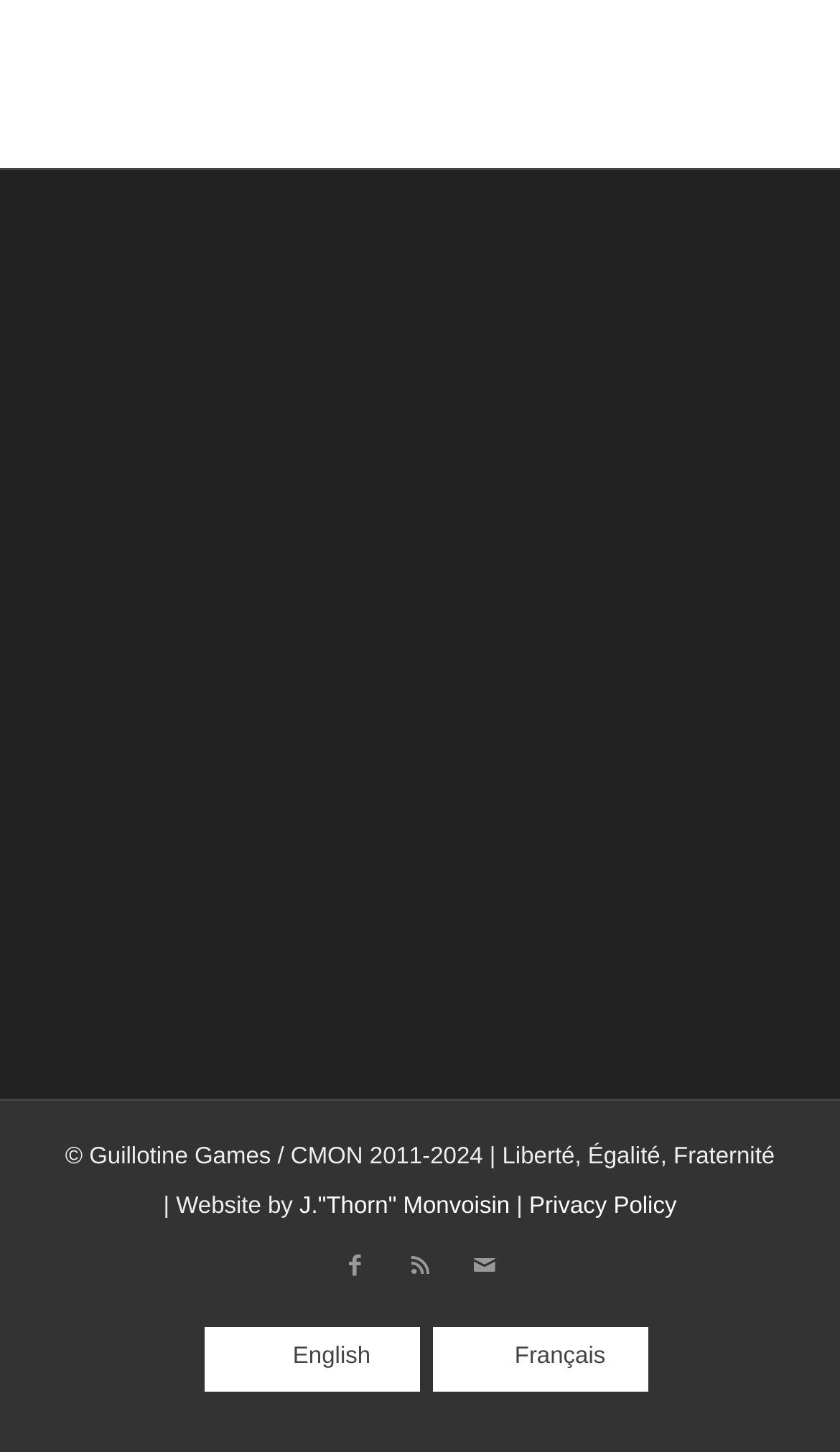Locate the bounding box coordinates of the element that should be clicked to execute the following instruction: "Click the 'Buy Me' link".

[0.075, 0.61, 0.925, 0.634]